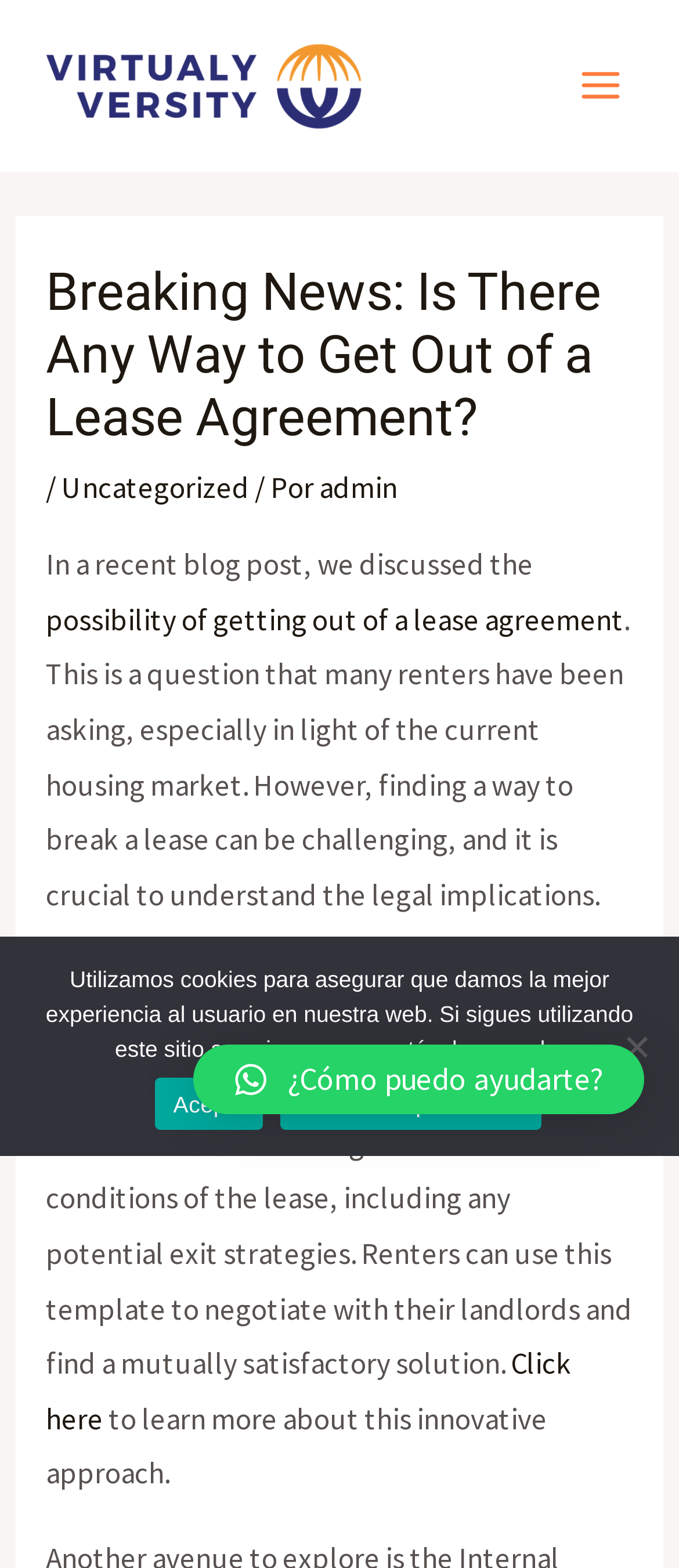Please determine the bounding box coordinates of the element's region to click in order to carry out the following instruction: "Click the Virtualyversity logo". The coordinates should be four float numbers between 0 and 1, i.e., [left, top, right, bottom].

[0.051, 0.019, 0.549, 0.091]